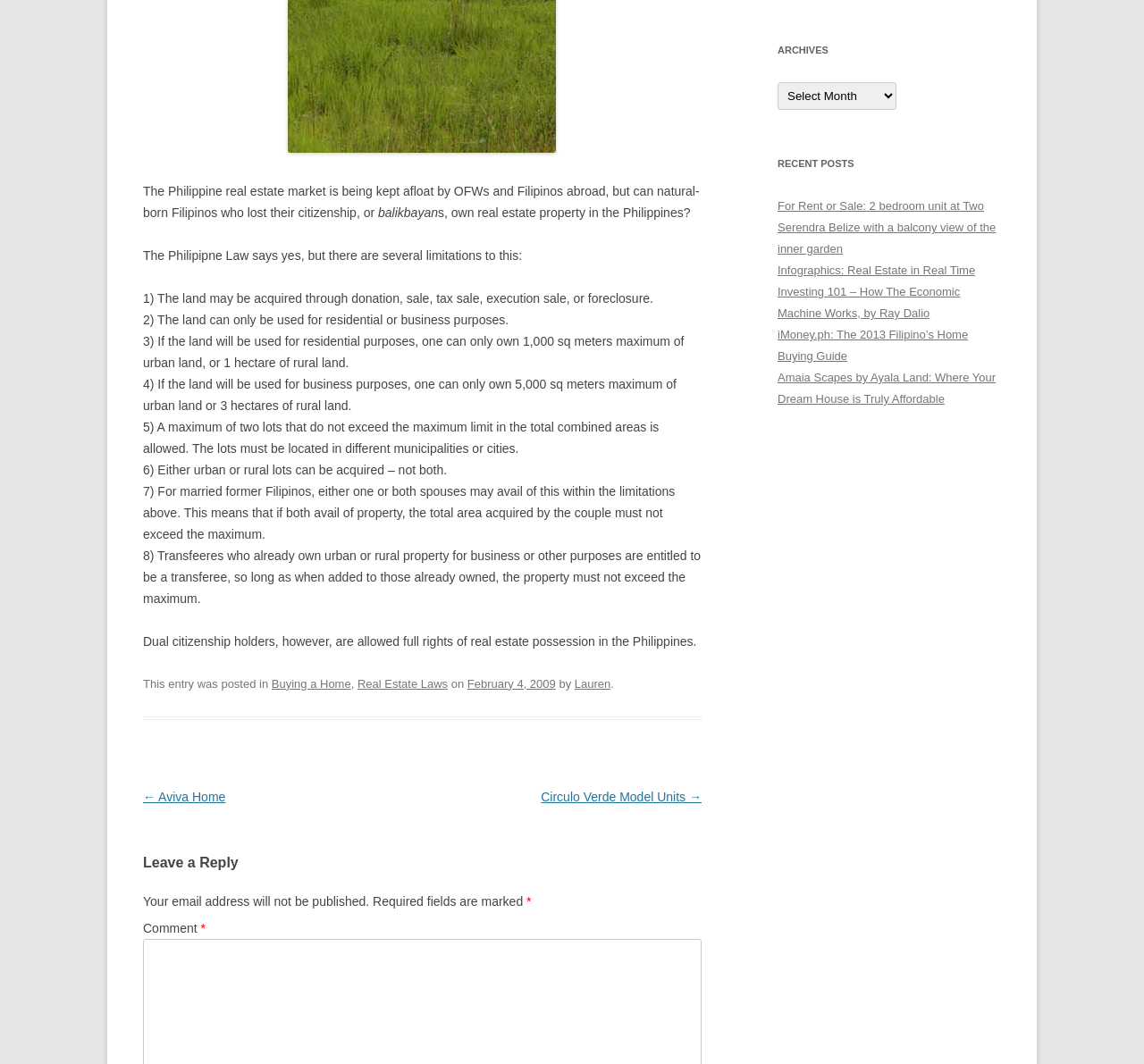Given the description "Lauren", provide the bounding box coordinates of the corresponding UI element.

[0.502, 0.636, 0.534, 0.649]